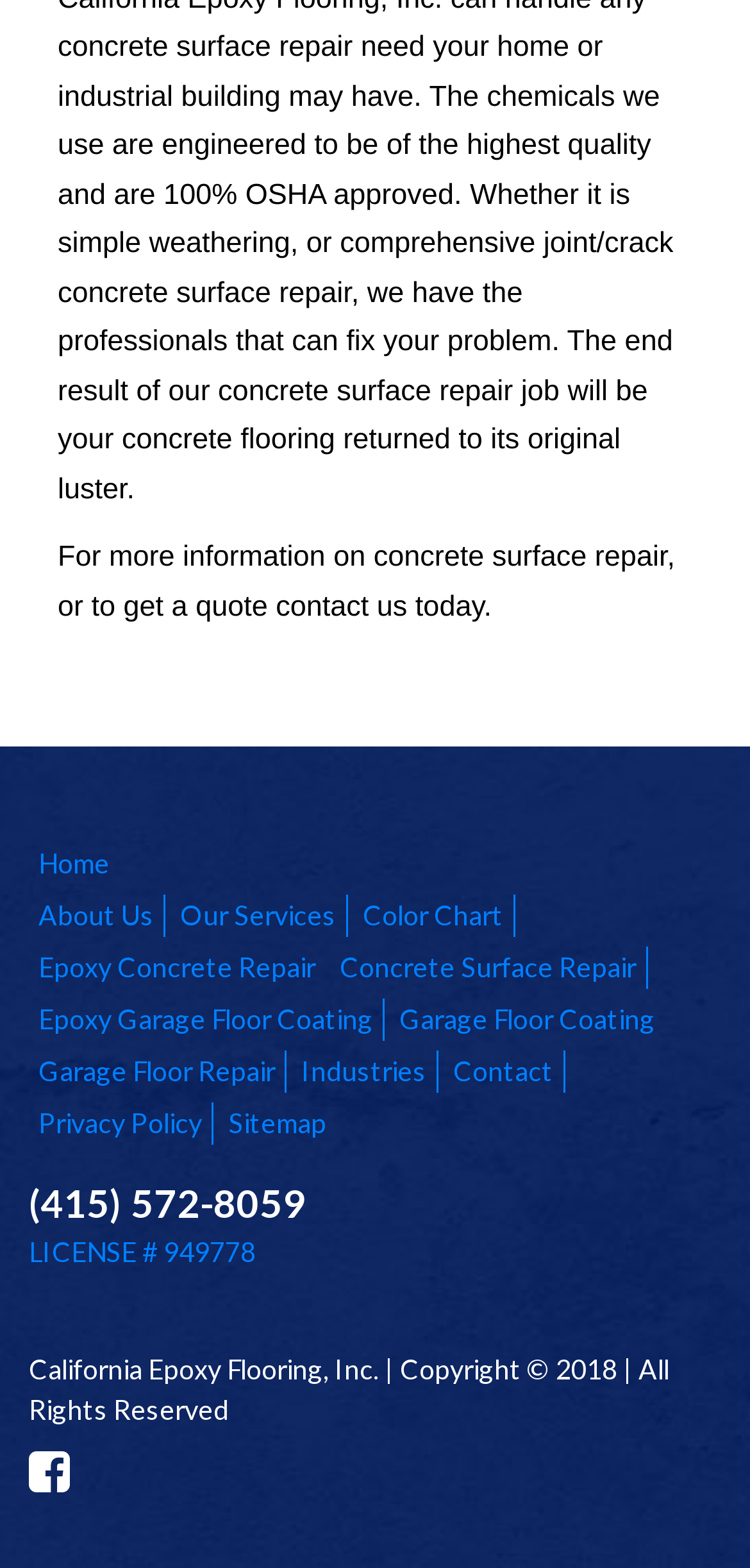Determine the bounding box coordinates of the clickable area required to perform the following instruction: "go to home page". The coordinates should be represented as four float numbers between 0 and 1: [left, top, right, bottom].

[0.051, 0.54, 0.146, 0.561]